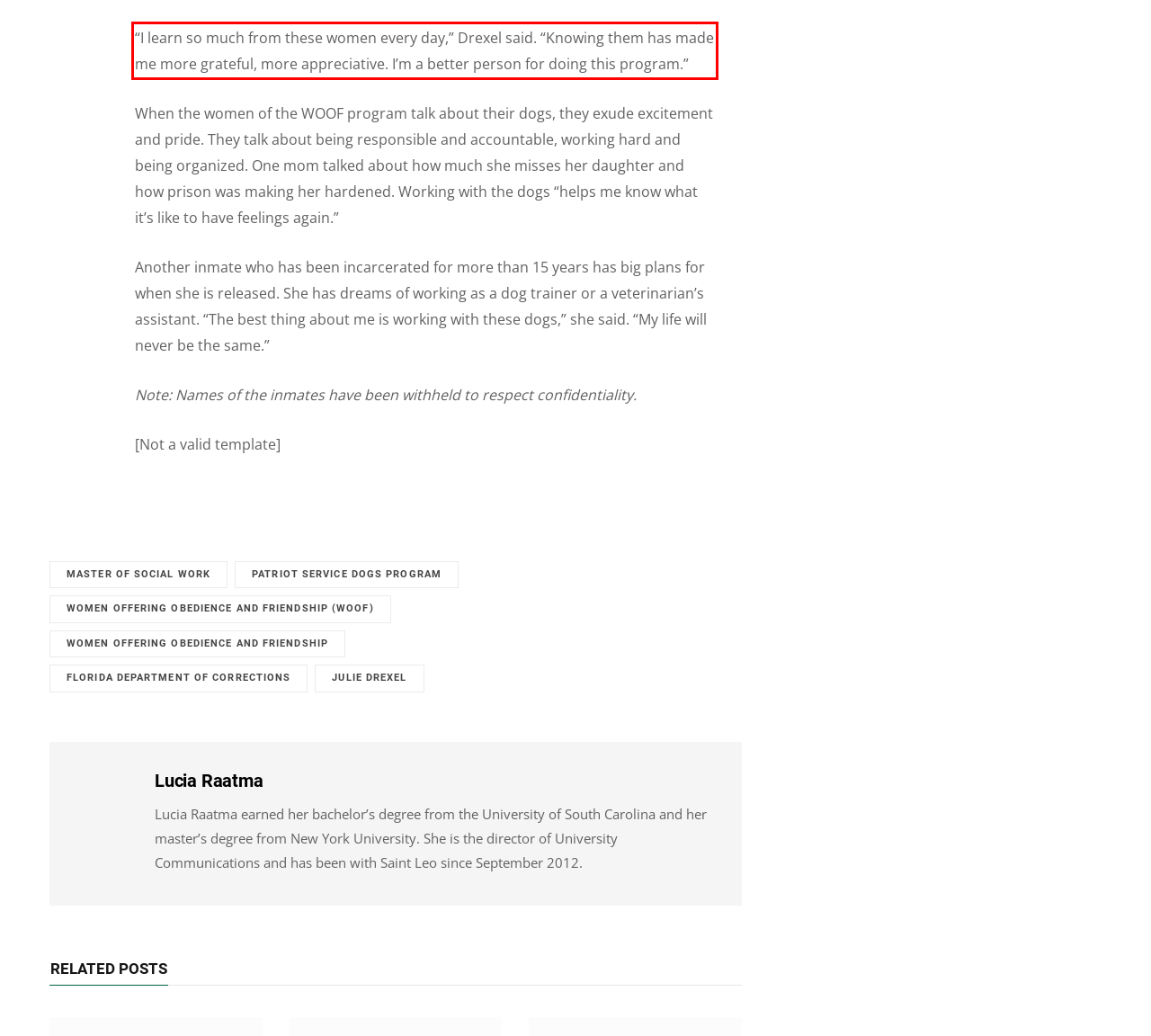Please recognize and transcribe the text located inside the red bounding box in the webpage image.

“I learn so much from these women every day,” Drexel said. “Knowing them has made me more grateful, more appreciative. I’m a better person for doing this program.”